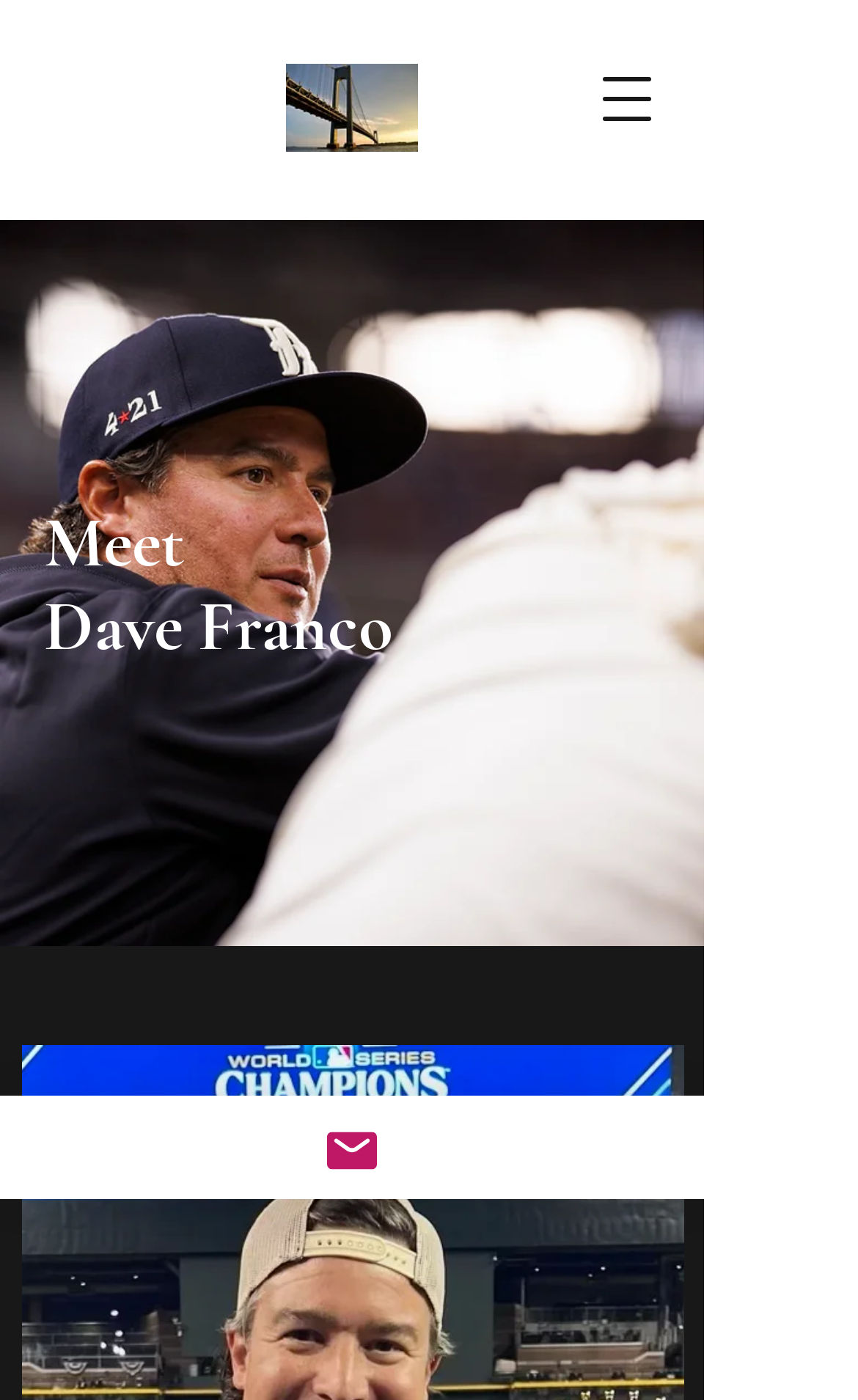What is the title or heading displayed on the webpage?

Meet
Dave Franco
 